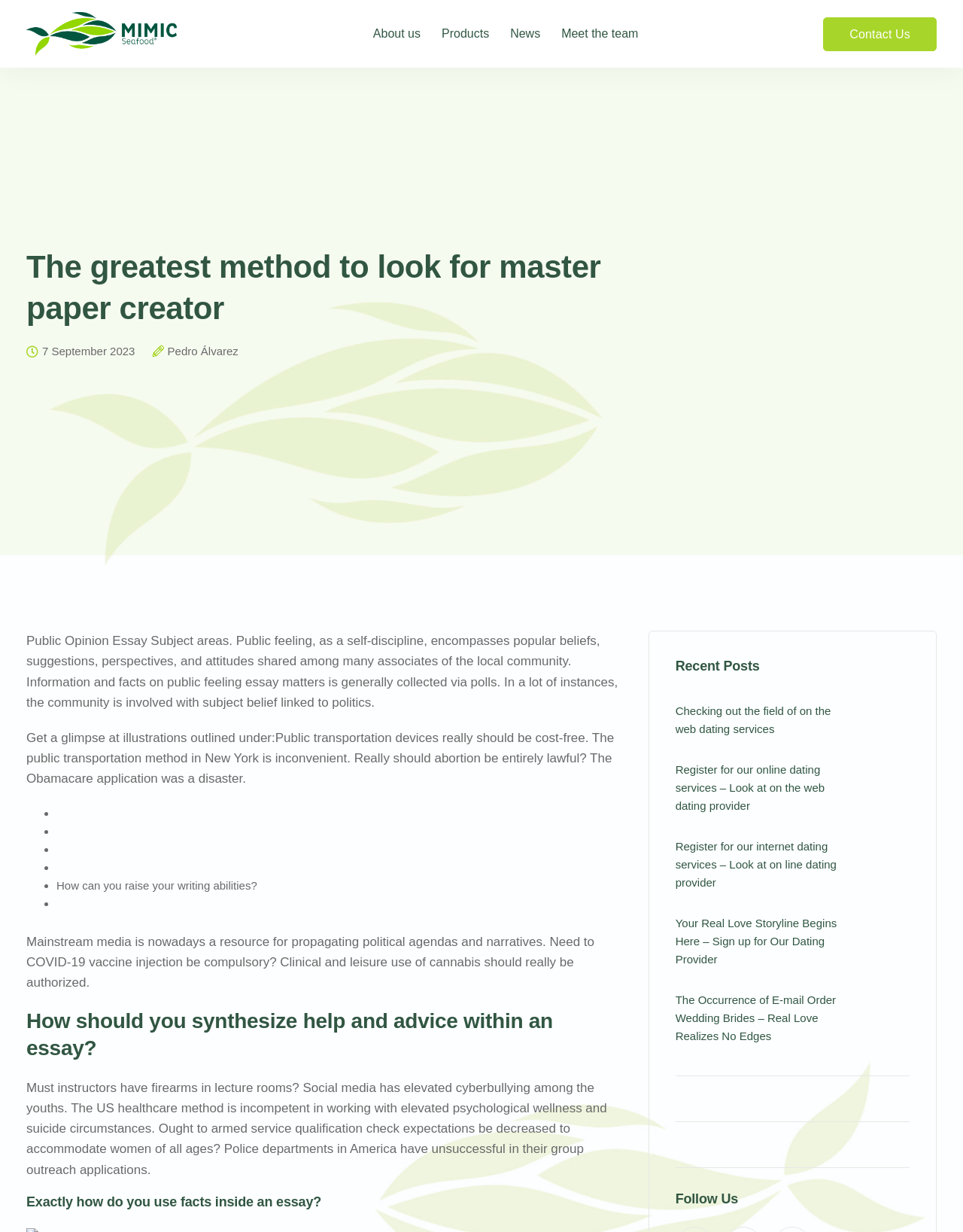How many links are there in the main navigation menu?
Carefully analyze the image and provide a thorough answer to the question.

I counted the links in the main navigation menu, which are 'About us', 'Products', 'News', 'Meet the team', and 'Contact Us'. These links have bounding box coordinates [0.376, 0.003, 0.448, 0.052], [0.448, 0.003, 0.519, 0.052], [0.519, 0.003, 0.572, 0.052], [0.572, 0.003, 0.674, 0.052], and [0.855, 0.014, 0.973, 0.041] respectively.